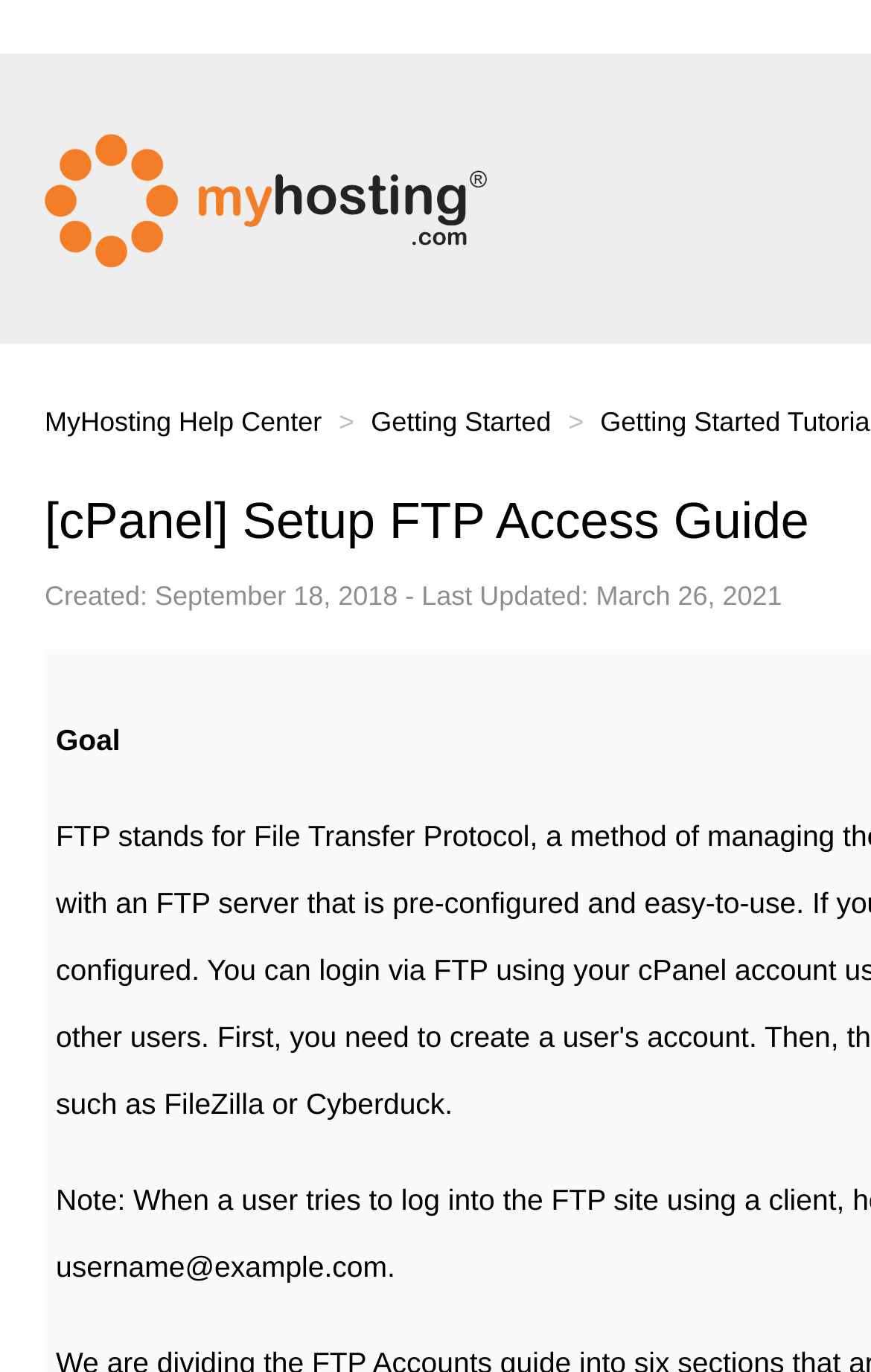Consider the image and give a detailed and elaborate answer to the question: 
What is the creation date of the content?

I found the answer by looking at the bottom of the page, where I saw a timestamp with the text 'Created:' followed by a date and time. The date and time are '2018-09-18 14:21', which corresponds to September 18, 2018.